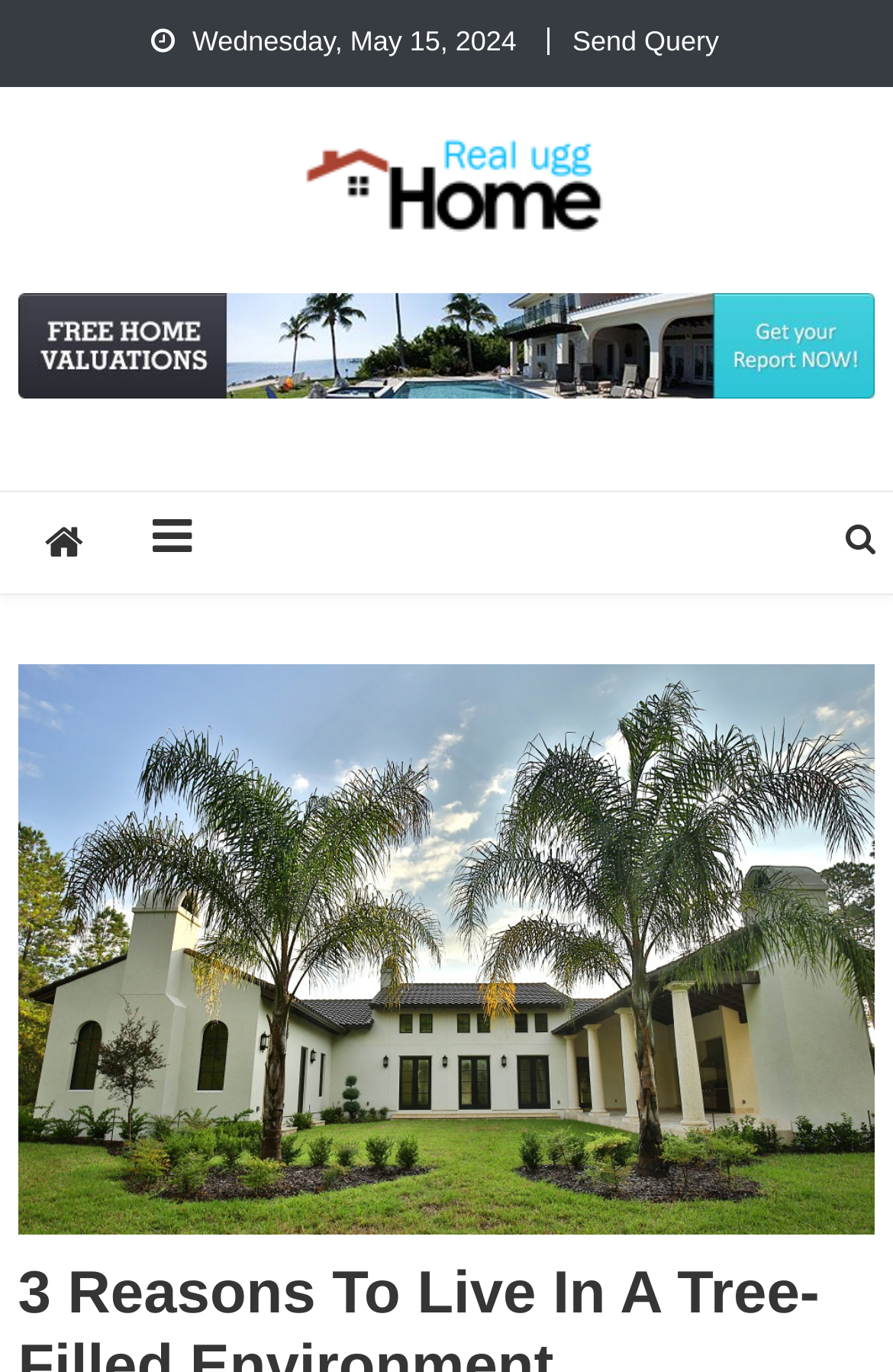How many social media links are there on the webpage?
Please utilize the information in the image to give a detailed response to the question.

I counted the number of link elements with icons, which are typically used for social media links. I found three such links with icons '', '', and '' at coordinates [0.02, 0.359, 0.125, 0.432], [0.133, 0.359, 0.253, 0.426], and [0.947, 0.379, 0.98, 0.405] respectively.